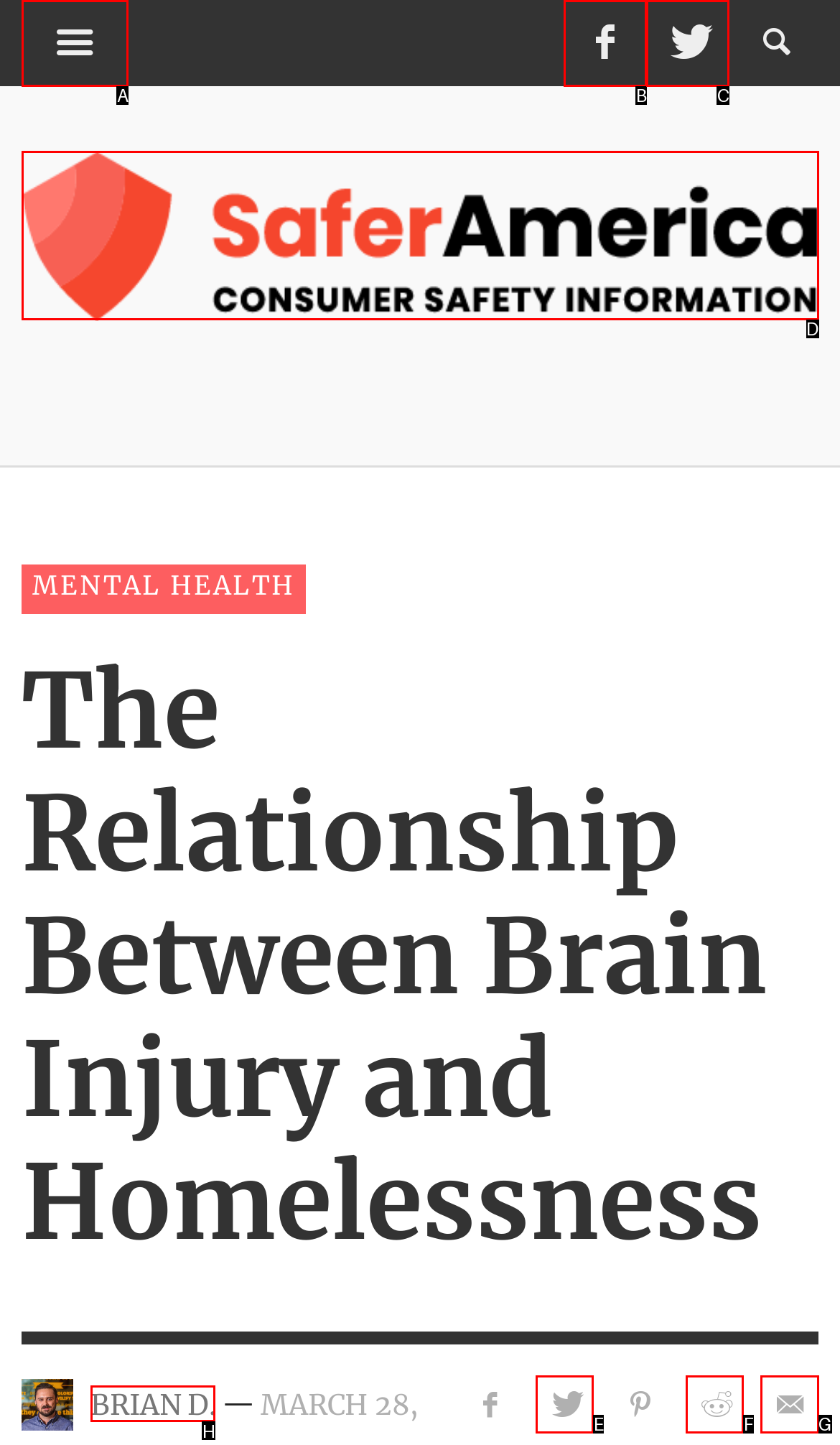Select the proper UI element to click in order to perform the following task: View the profile of BRIAN D.. Indicate your choice with the letter of the appropriate option.

H